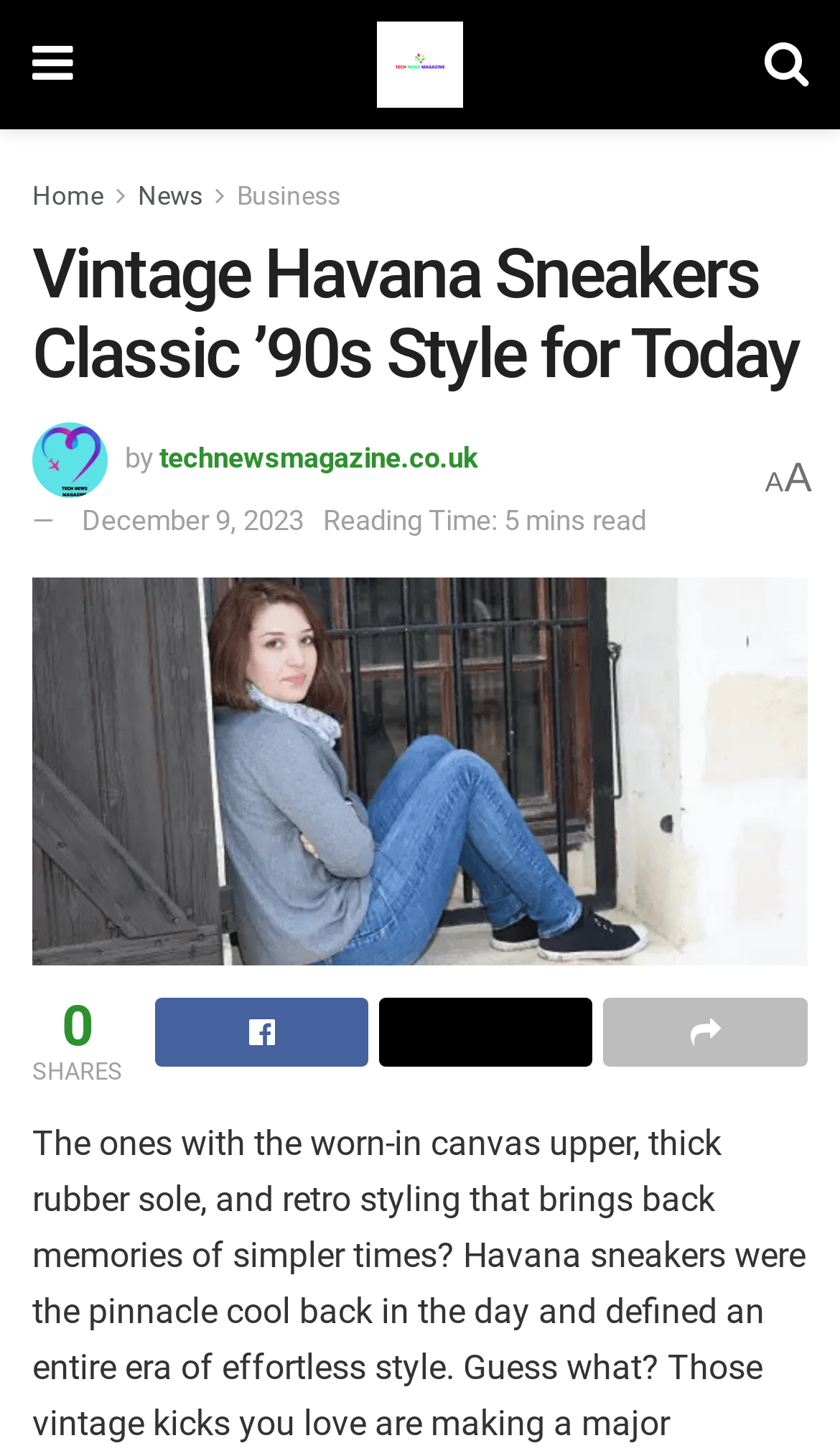Give a full account of the webpage's elements and their arrangement.

The webpage appears to be an article or blog post about Vintage Havana Sneakers, with a focus on their classic '90s style. At the top, there is a heading that reads "Vintage Havana Sneakers Classic ’90s Style for Today" and a logo image of "technewsmagazine.co.uk" to the left of it. Below the heading, there is a byline with the text "by" followed by a link to "technewsmagazine.co.uk". 

To the right of the byline, there is a link to the date "December 9, 2023" and a text that reads "Reading Time: 5 mins read". On the top-right corner, there is a small text "A". 

The main content of the page is a large link to "Vintage Havana Sneakers" that takes up most of the width, with an image of the sneakers embedded within it. Below the main content, there is a small text "0" and a label "SHARES" to the left of it. 

On the bottom-right corner, there are three social media links, represented by icons, for sharing the article. Above the social media links, there are three navigation links at the top: "Home", "News", and "Business". Additionally, there are three more links at the top-right corner, represented by icons.